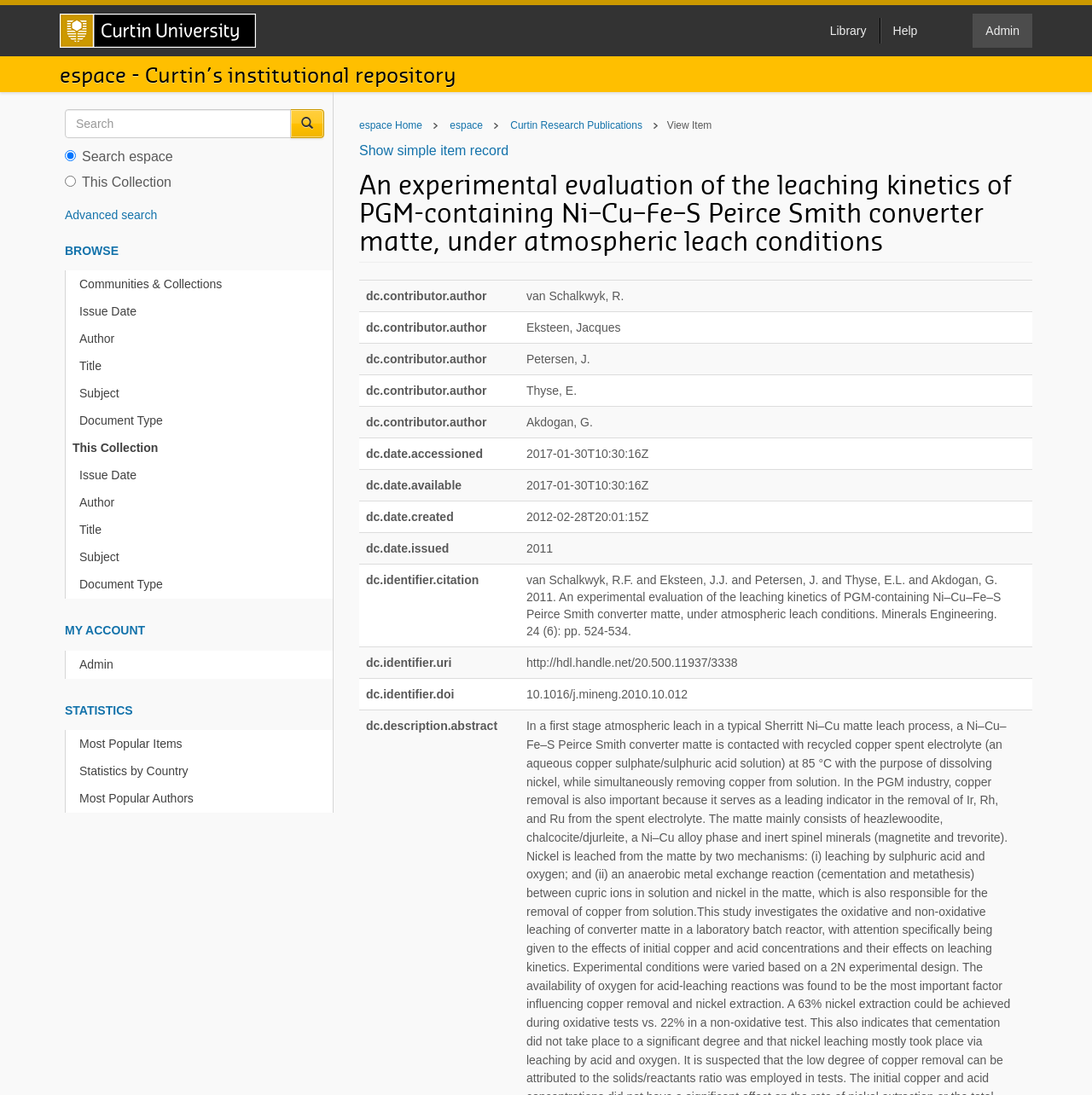Please specify the bounding box coordinates of the area that should be clicked to accomplish the following instruction: "View Item". The coordinates should consist of four float numbers between 0 and 1, i.e., [left, top, right, bottom].

[0.611, 0.109, 0.652, 0.12]